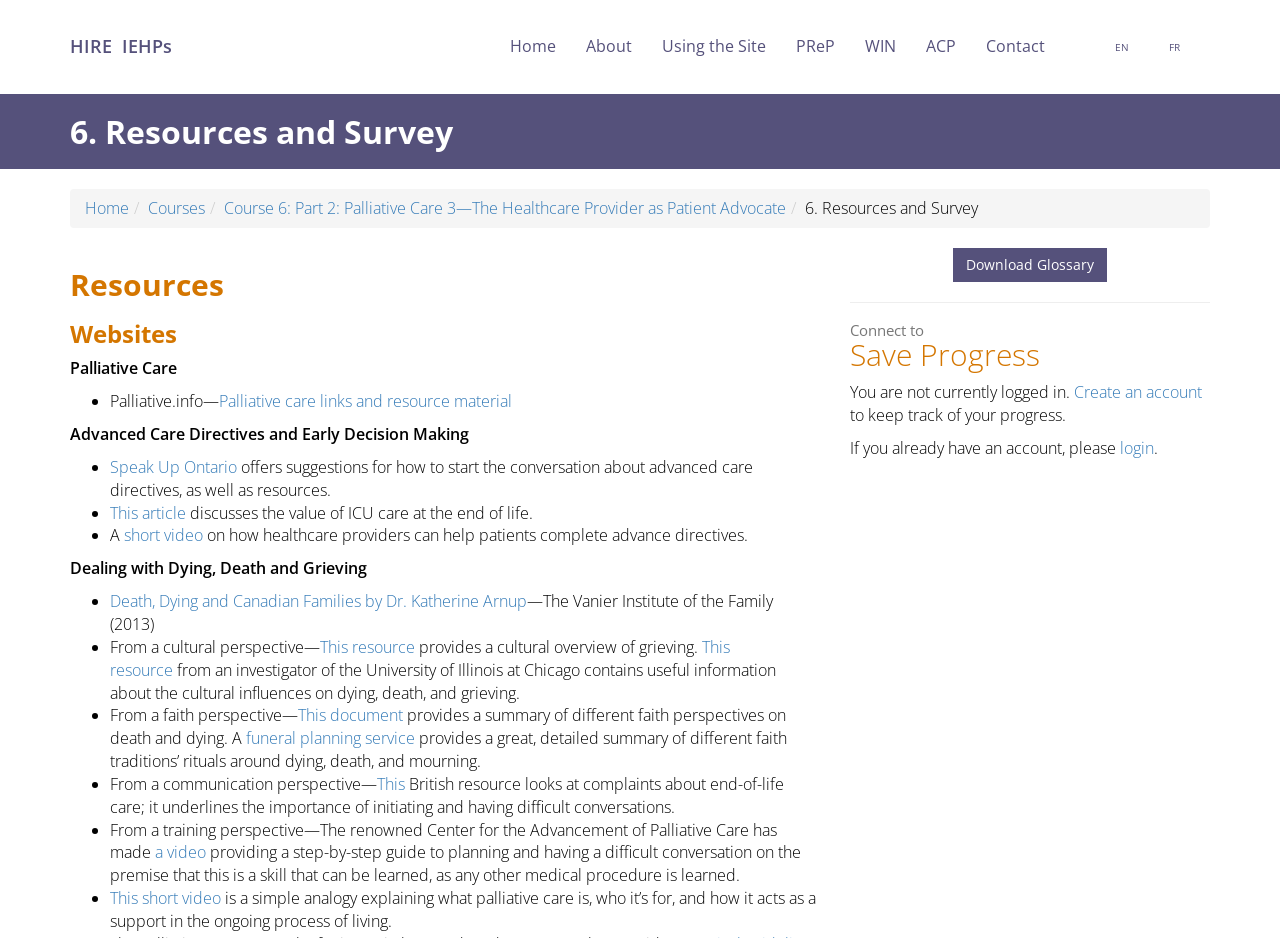How many list markers are there in the Dealing with Dying, Death and Grieving section?
Give a detailed explanation using the information visible in the image.

I counted the number of list markers under the 'Dealing with Dying, Death and Grieving' section, starting from '•' before 'Death, Dying and Canadian Families by Dr. Katherine Arnup' and ending at '•' before 'This short video', and found 5 list markers.